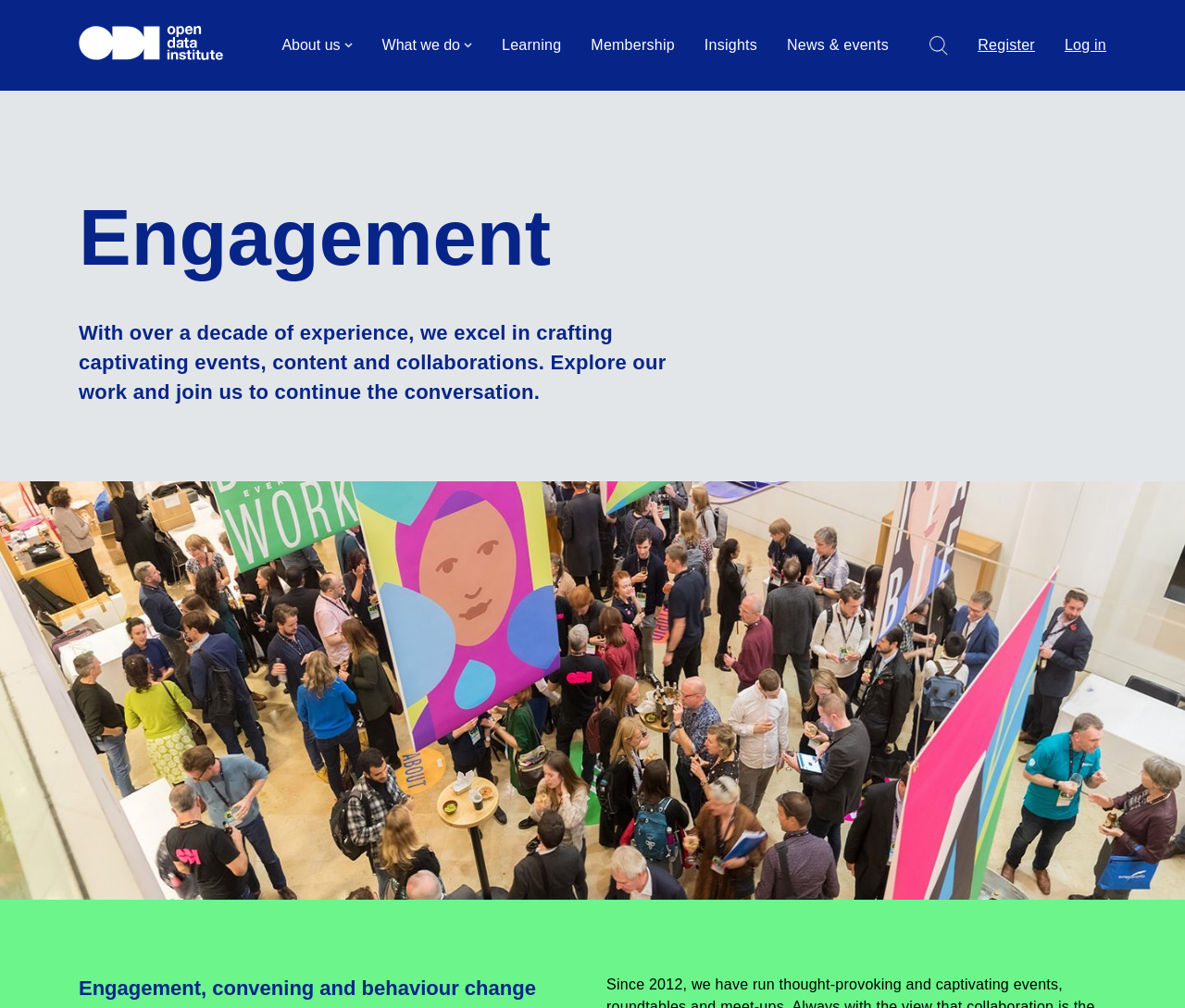Point out the bounding box coordinates of the section to click in order to follow this instruction: "Learn about the organization".

[0.238, 0.034, 0.297, 0.056]